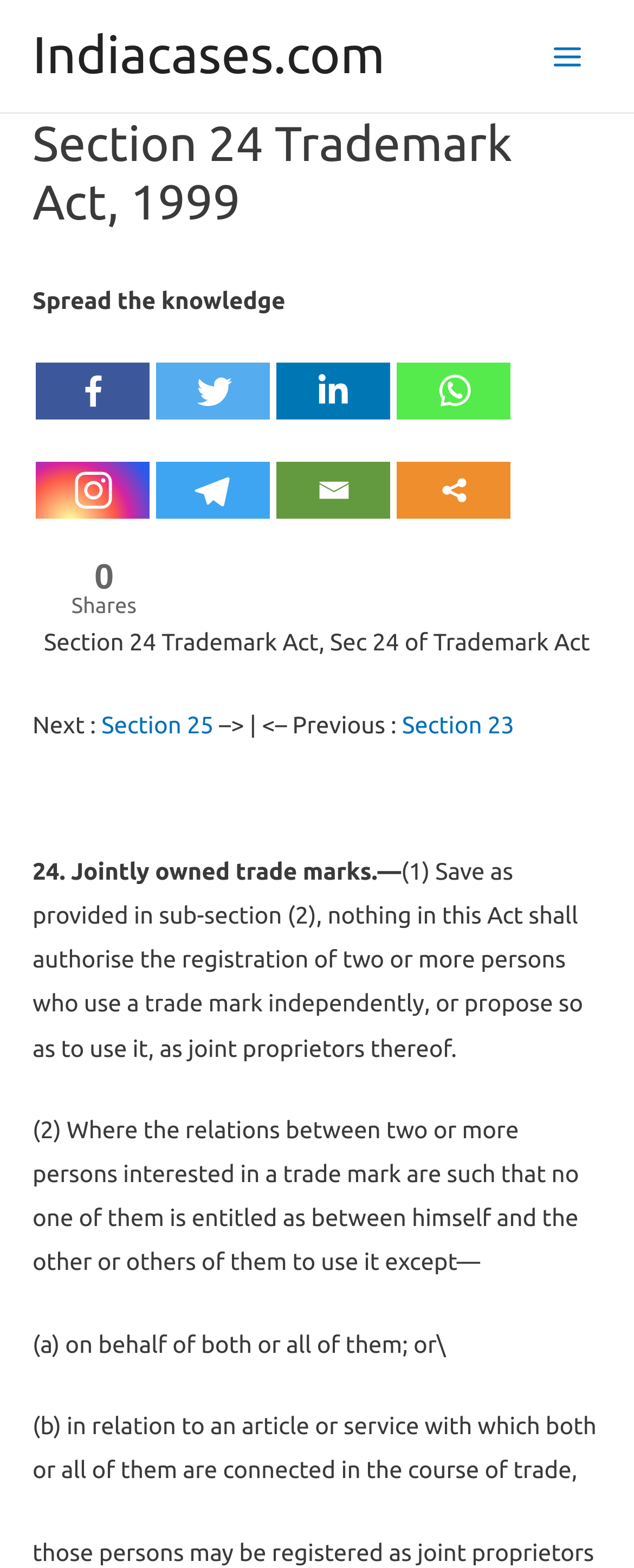What is the next section?
Using the image as a reference, give a one-word or short phrase answer.

Section 25